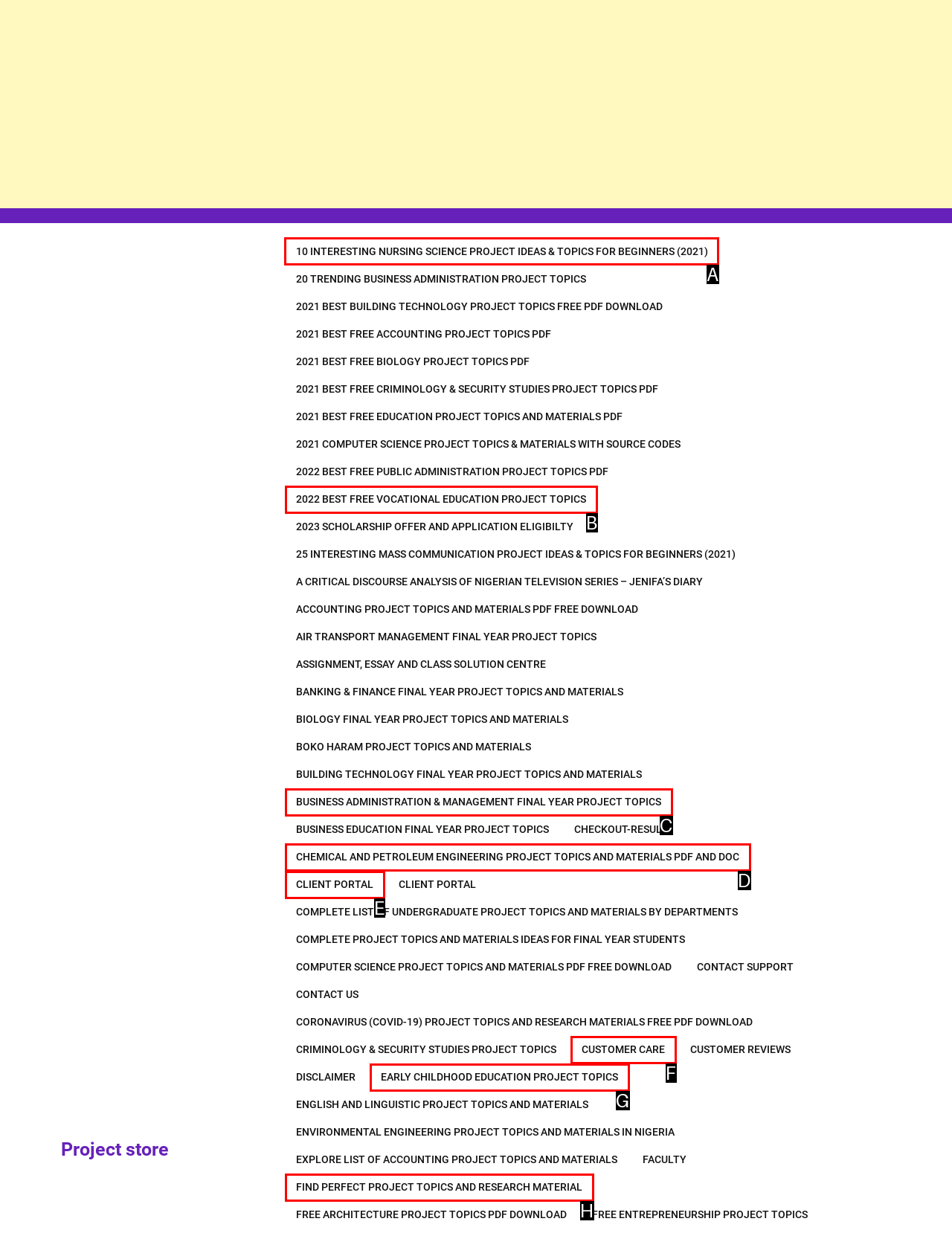Point out which HTML element you should click to fulfill the task: Click on '10 INTERESTING NURSING SCIENCE PROJECT IDEAS & TOPICS FOR BEGINNERS (2021)'.
Provide the option's letter from the given choices.

A